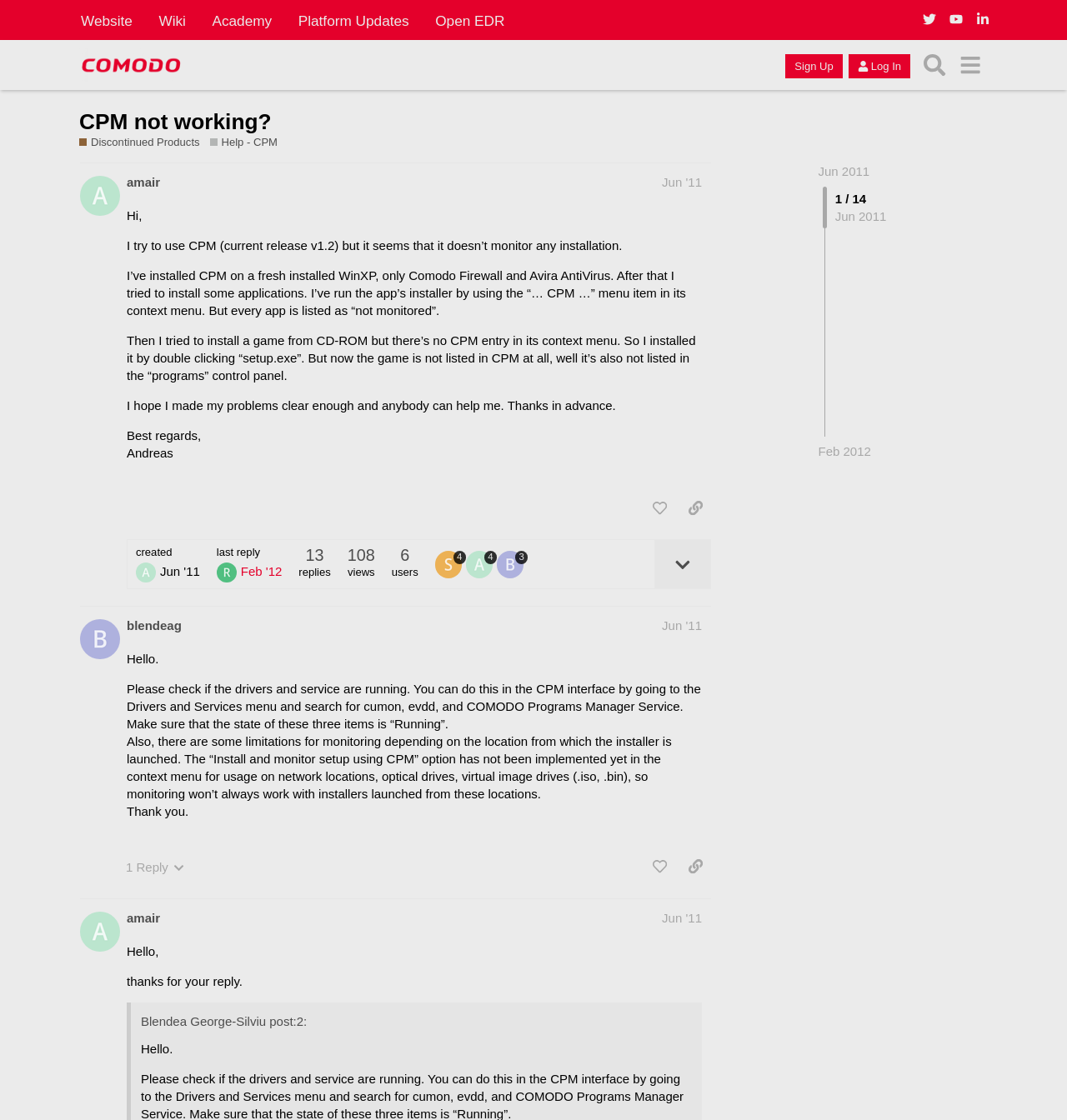Please provide a comprehensive answer to the question below using the information from the image: What is the name of the forum?

The name of the forum can be found in the top-left corner of the webpage, where it says 'Comodo Forum' next to the logo.